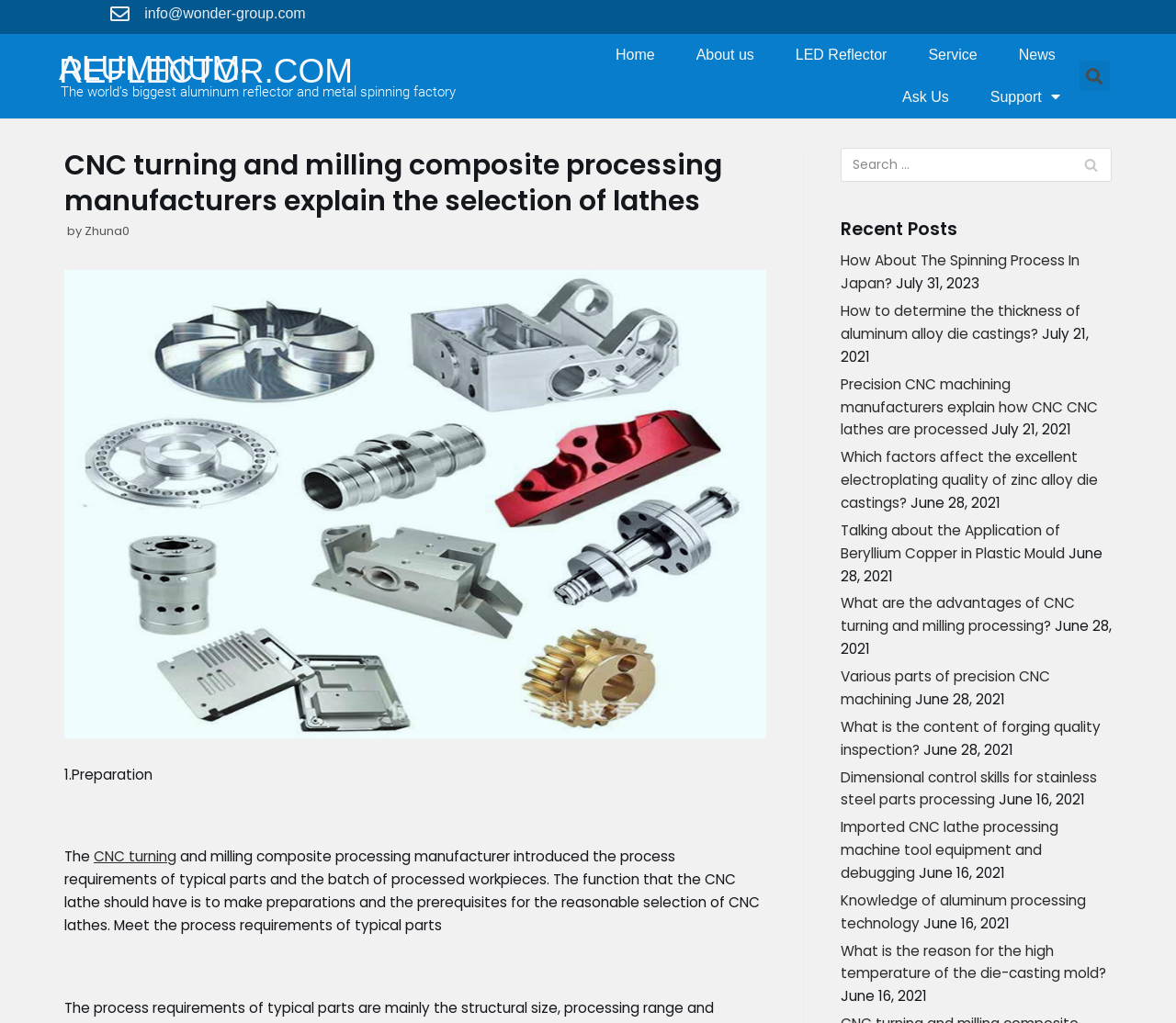Give a concise answer using one word or a phrase to the following question:
What is the name of the company's website?

ALUMINUM-REFLECTOR.COM